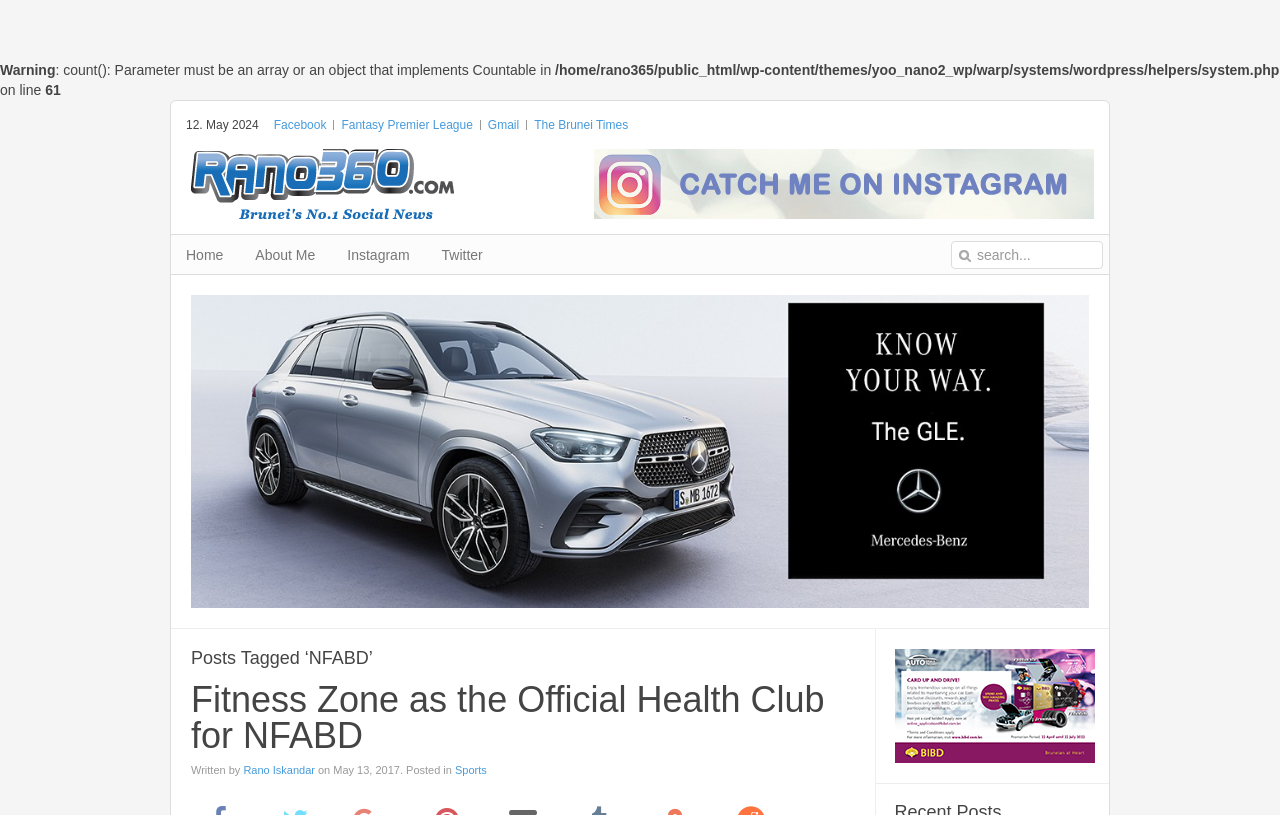Examine the image carefully and respond to the question with a detailed answer: 
What is the name of the author of the post 'Fitness Zone as the Official Health Club for NFABD'?

The author's name can be found at the bottom of the post, which is located in the main content area of the webpage. The post is titled 'Fitness Zone as the Official Health Club for NFABD', and the author's name is displayed below the title.